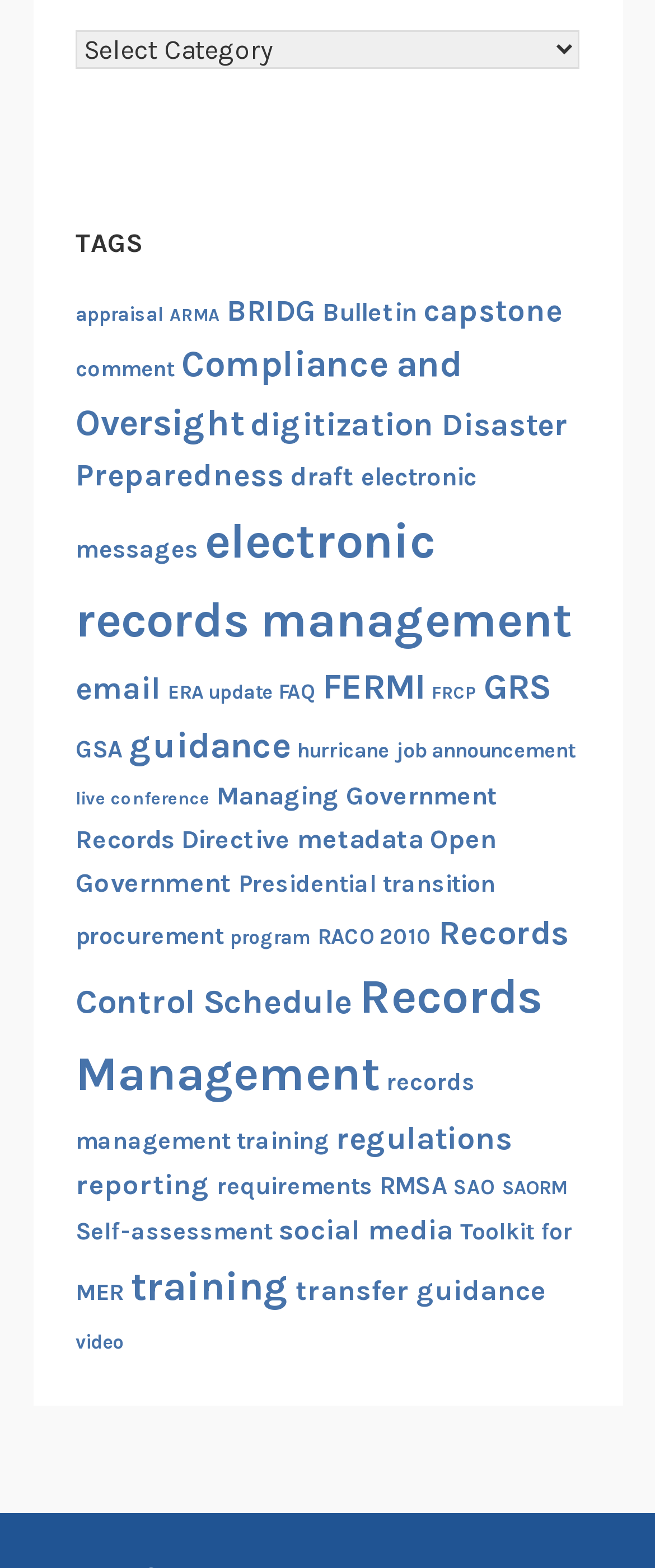Determine the bounding box coordinates for the element that should be clicked to follow this instruction: "Explore electronic records management". The coordinates should be given as four float numbers between 0 and 1, in the format [left, top, right, bottom].

[0.116, 0.327, 0.875, 0.414]